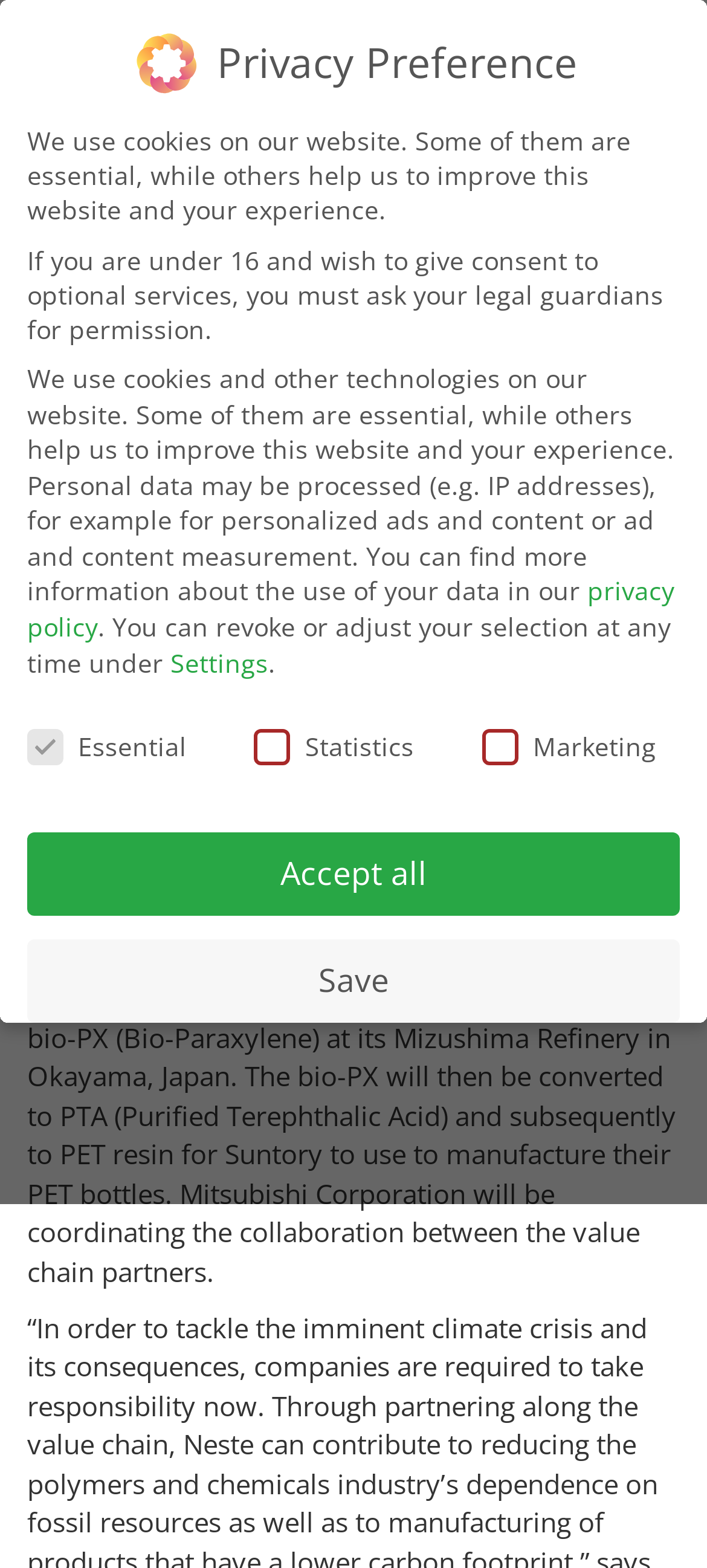Please determine the bounding box coordinates of the element's region to click in order to carry out the following instruction: "Go to FLÜSSIGES OBST page". The coordinates should be four float numbers between 0 and 1, i.e., [left, top, right, bottom].

[0.054, 0.062, 0.359, 0.091]